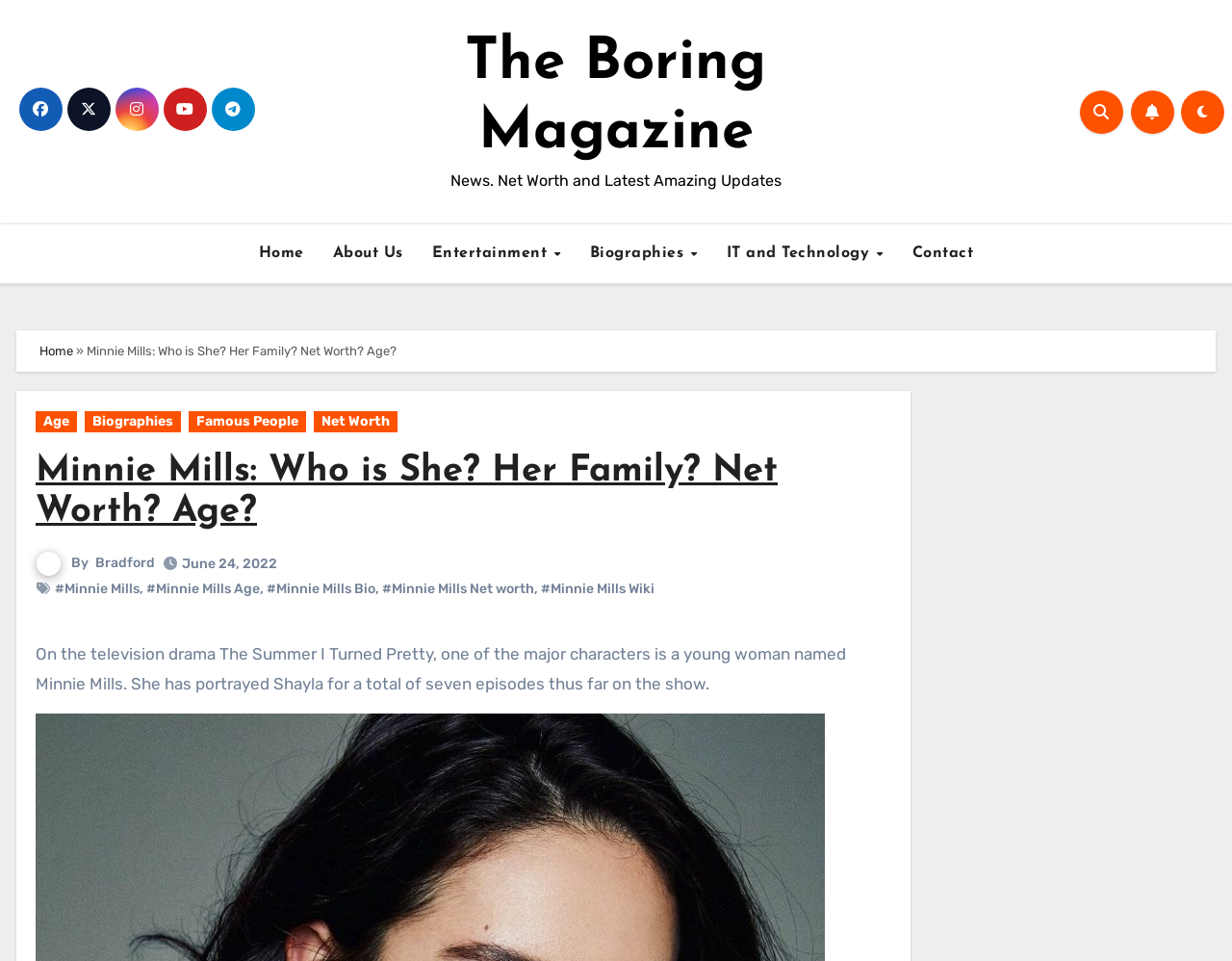Locate the bounding box coordinates of the area that needs to be clicked to fulfill the following instruction: "Check the net worth of Minnie Mills". The coordinates should be in the format of four float numbers between 0 and 1, namely [left, top, right, bottom].

[0.255, 0.428, 0.323, 0.45]